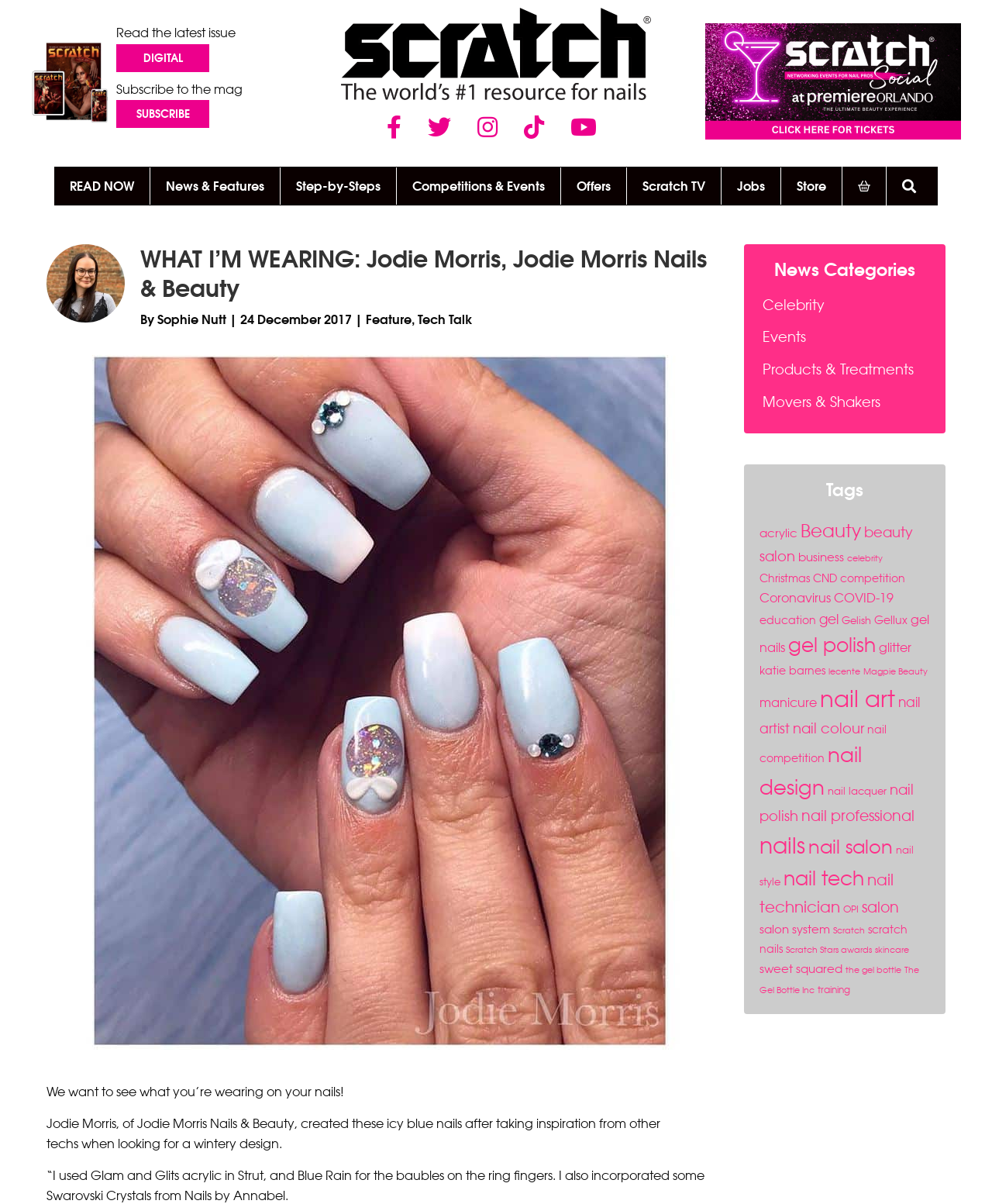Refer to the image and answer the question with as much detail as possible: How many tags are listed on the webpage?

The webpage lists 34 tags, including 'acrylic', 'Beauty', 'beauty salon', and many others. These tags are likely related to nail art and beauty topics.